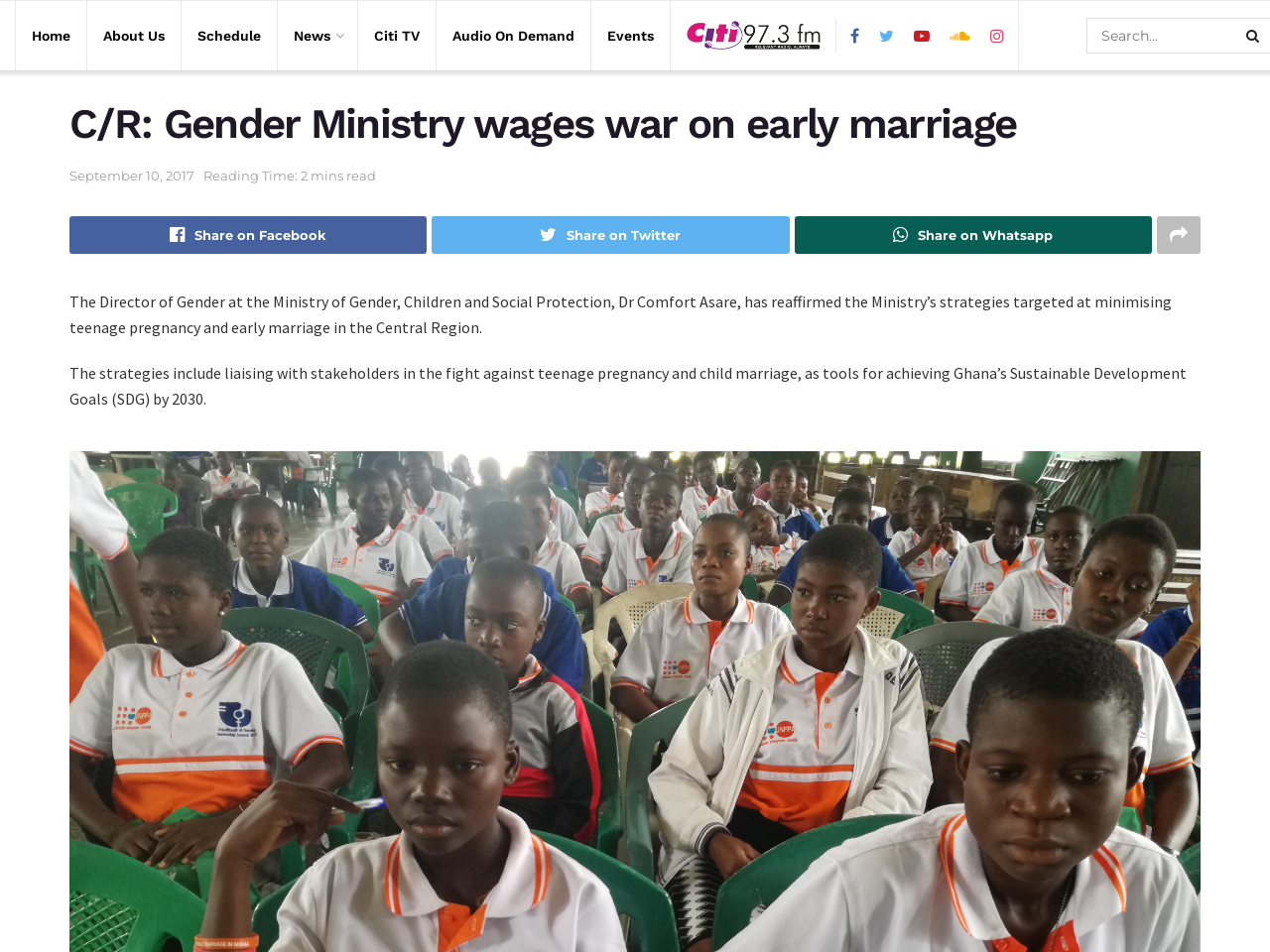Can you find and generate the webpage's heading?

C/R: Gender Ministry wages war on early marriage